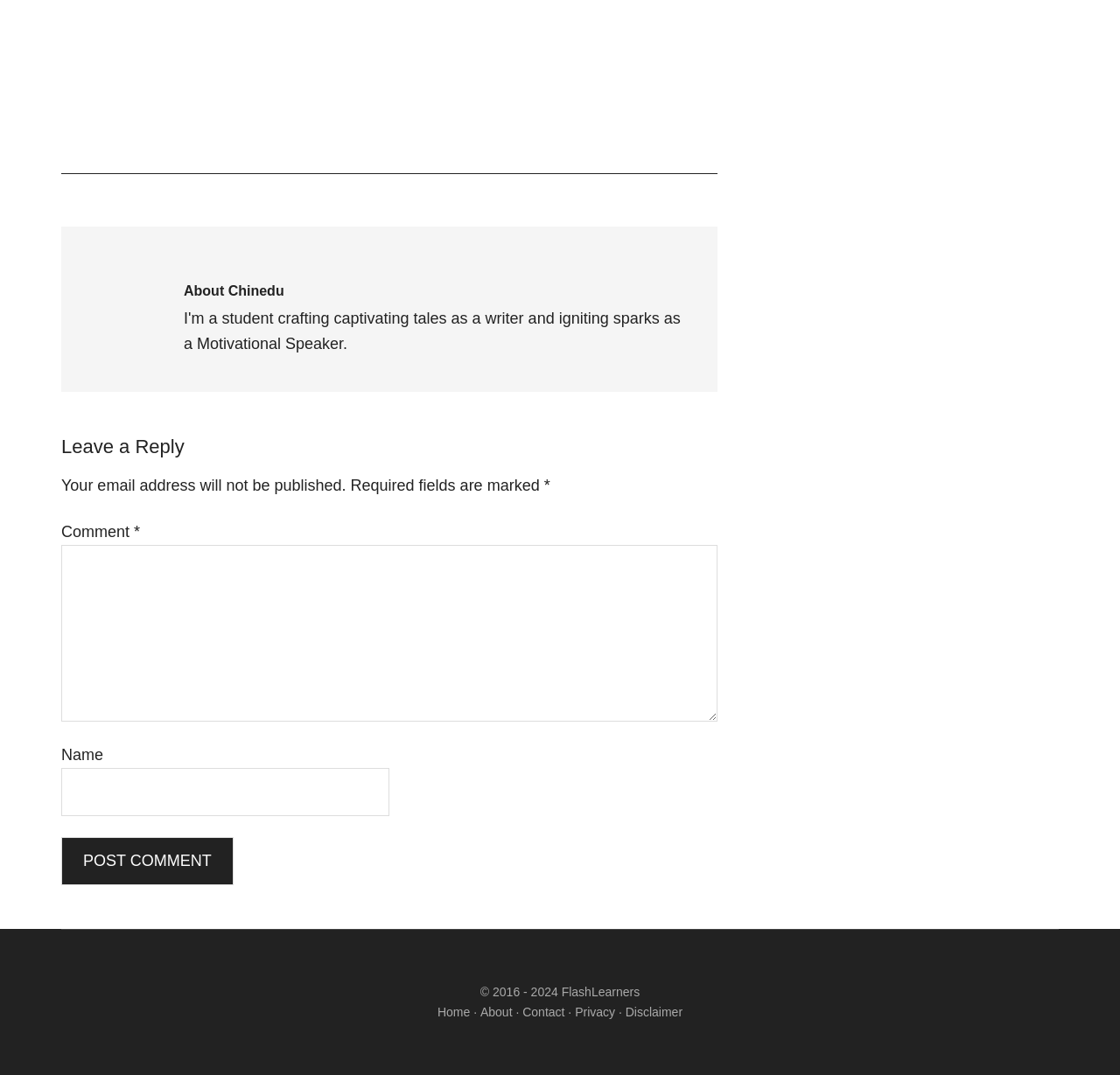Give a one-word or short phrase answer to the question: 
What is the copyright year range of the website?

2016 - 2024